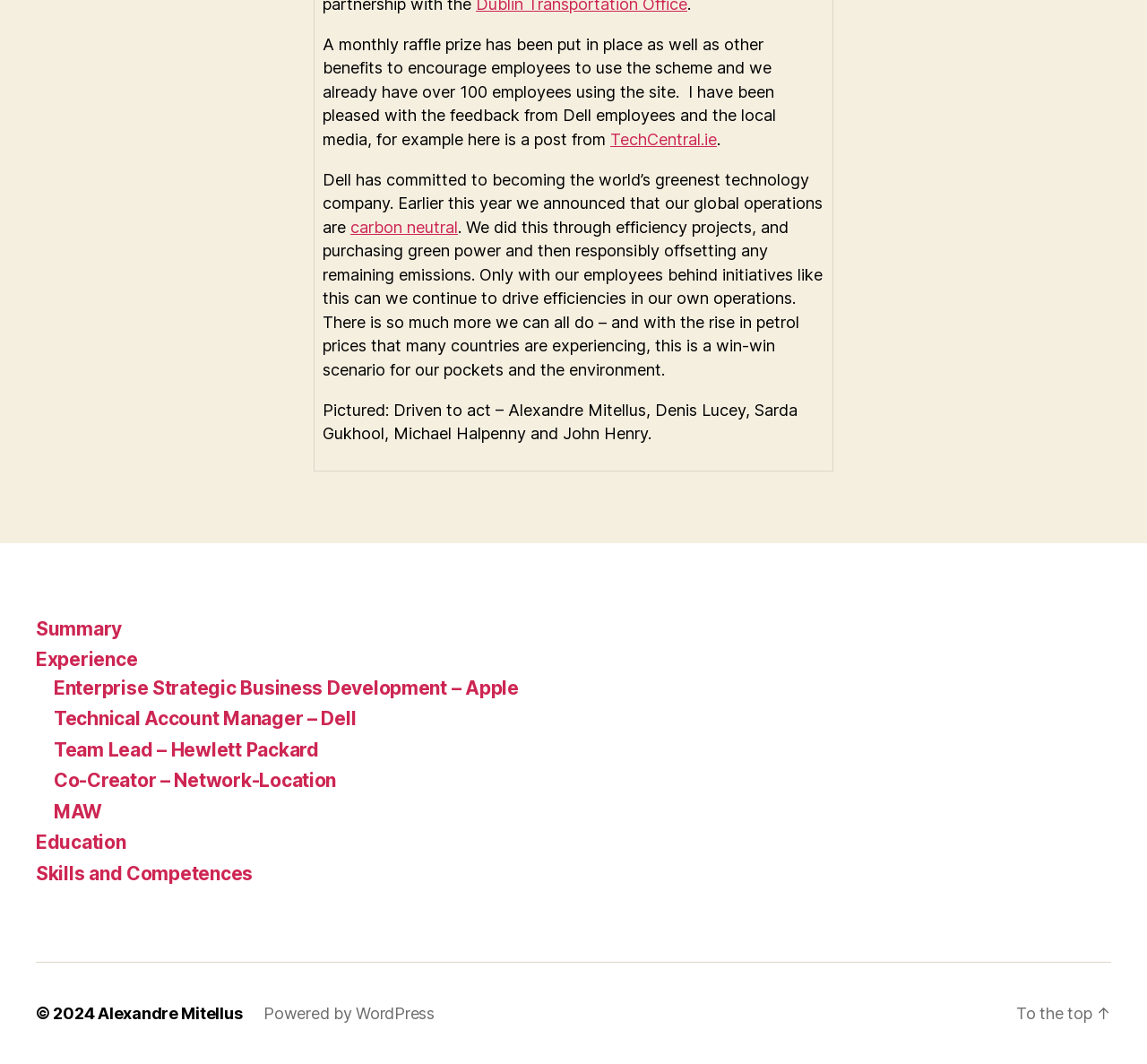Please pinpoint the bounding box coordinates for the region I should click to adhere to this instruction: "Click on the link to read more about carbon neutral".

[0.305, 0.204, 0.399, 0.222]